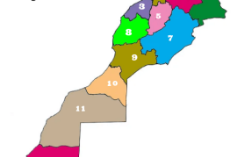Detail all significant aspects of the image you see.

The image depicts a colorful map of Morocco, illustrating its various regions. Each region is distinctly colored and labeled with numbers, indicating different administrative areas. The vibrant hues enhance the visual appeal and clarity, making it easier to identify the geographical divisions within the country. This map serves as a useful reference for understanding Morocco's regional structure and can be beneficial for educational or travel-related purposes.